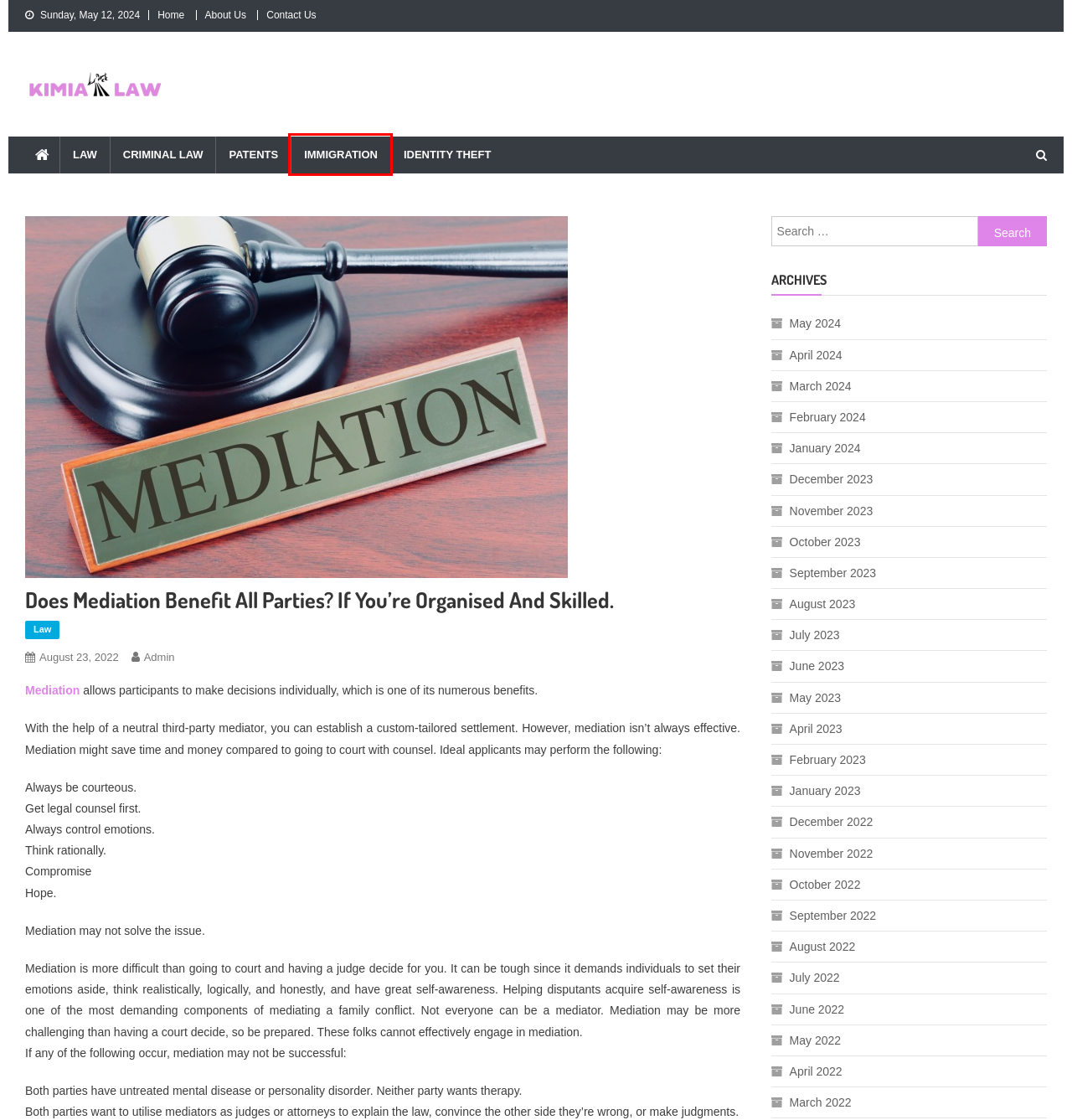You are given a screenshot of a webpage with a red rectangle bounding box. Choose the best webpage description that matches the new webpage after clicking the element in the bounding box. Here are the candidates:
A. Contact Us - Kimia Law
B. March 2024 - Kimia Law
C. Law Archives - Kimia Law
D. August 2022 - Kimia Law
E. December 2023 - Kimia Law
F. October 2023 - Kimia Law
G. Immigration Archives - Kimia Law
H. April 2023 - Kimia Law

G